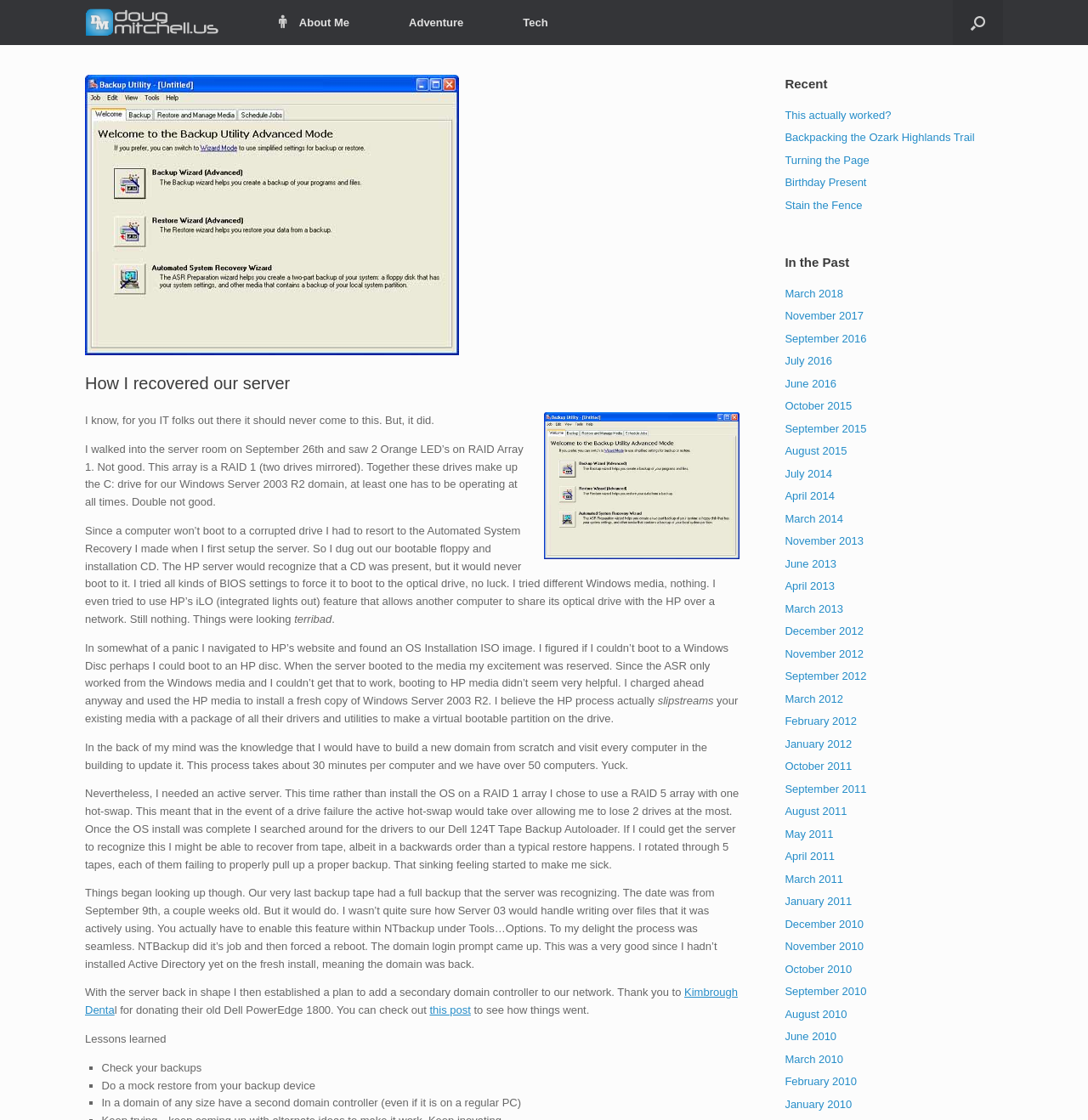Identify the bounding box coordinates for the UI element that matches this description: "Stain the Fence".

[0.721, 0.177, 0.793, 0.189]